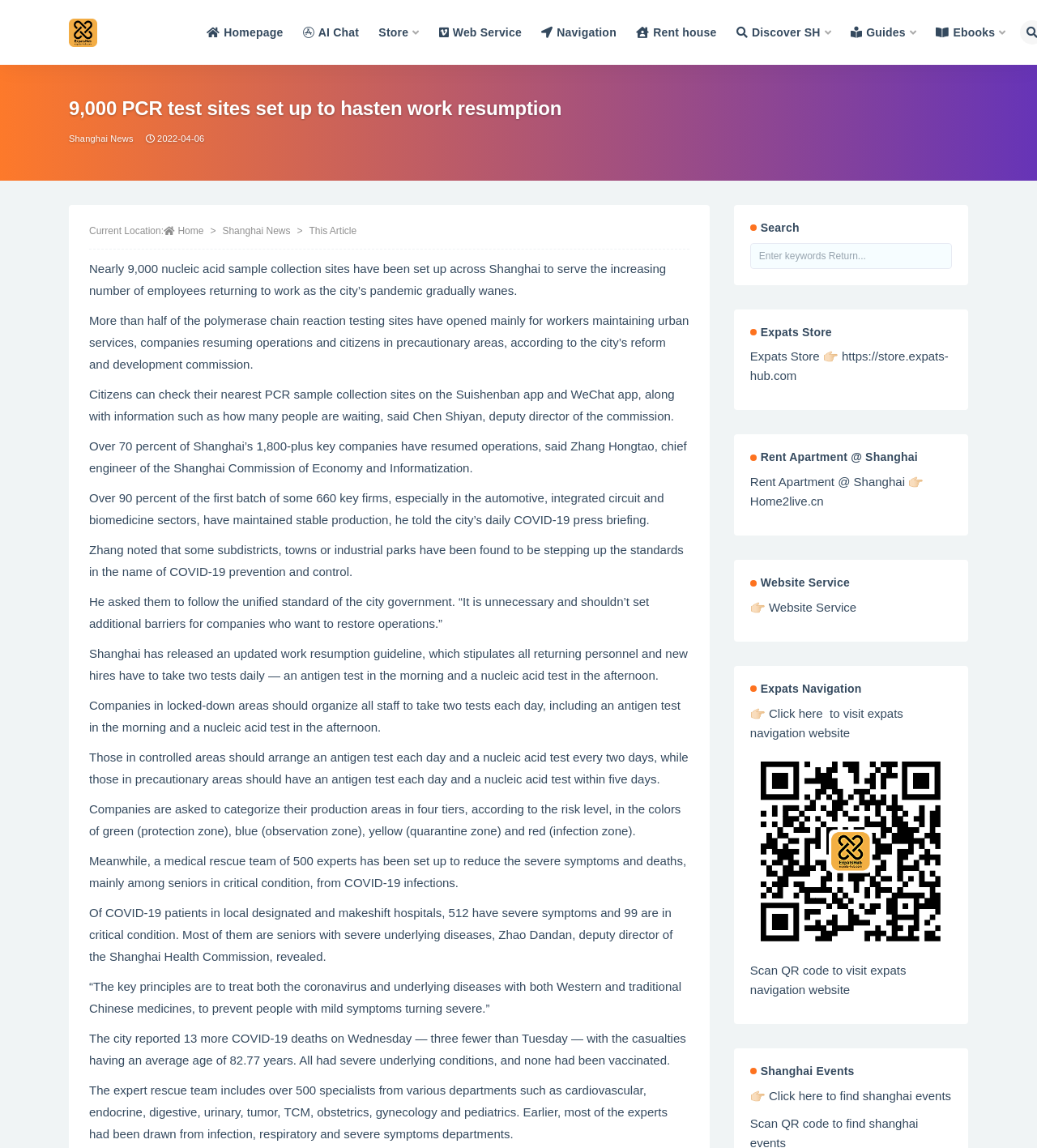Point out the bounding box coordinates of the section to click in order to follow this instruction: "Rent an apartment in Shanghai".

[0.723, 0.431, 0.794, 0.443]